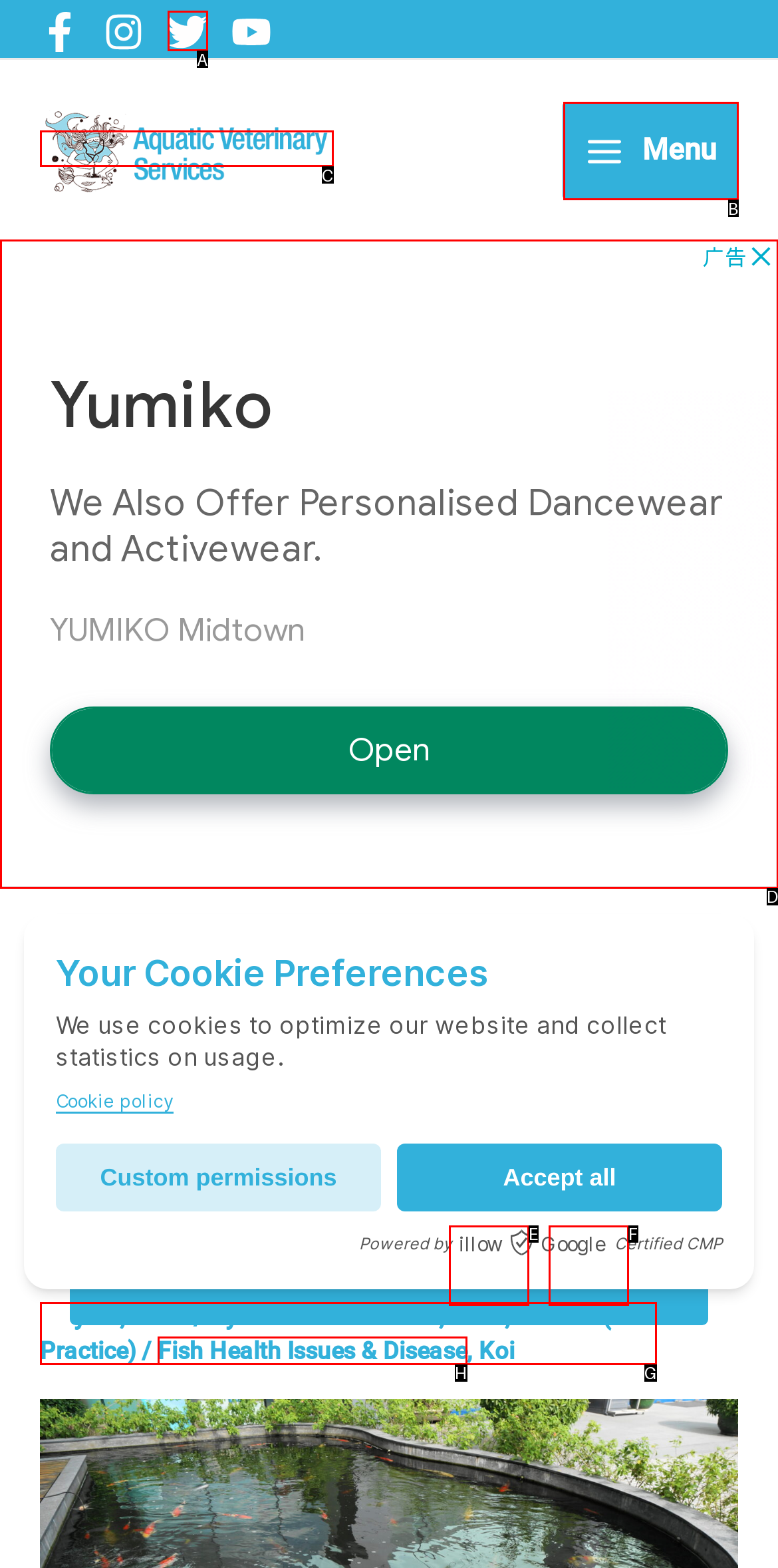Please select the letter of the HTML element that fits the description: aria-label="Advertisement" name="aswift_1" title="Advertisement". Answer with the option's letter directly.

D